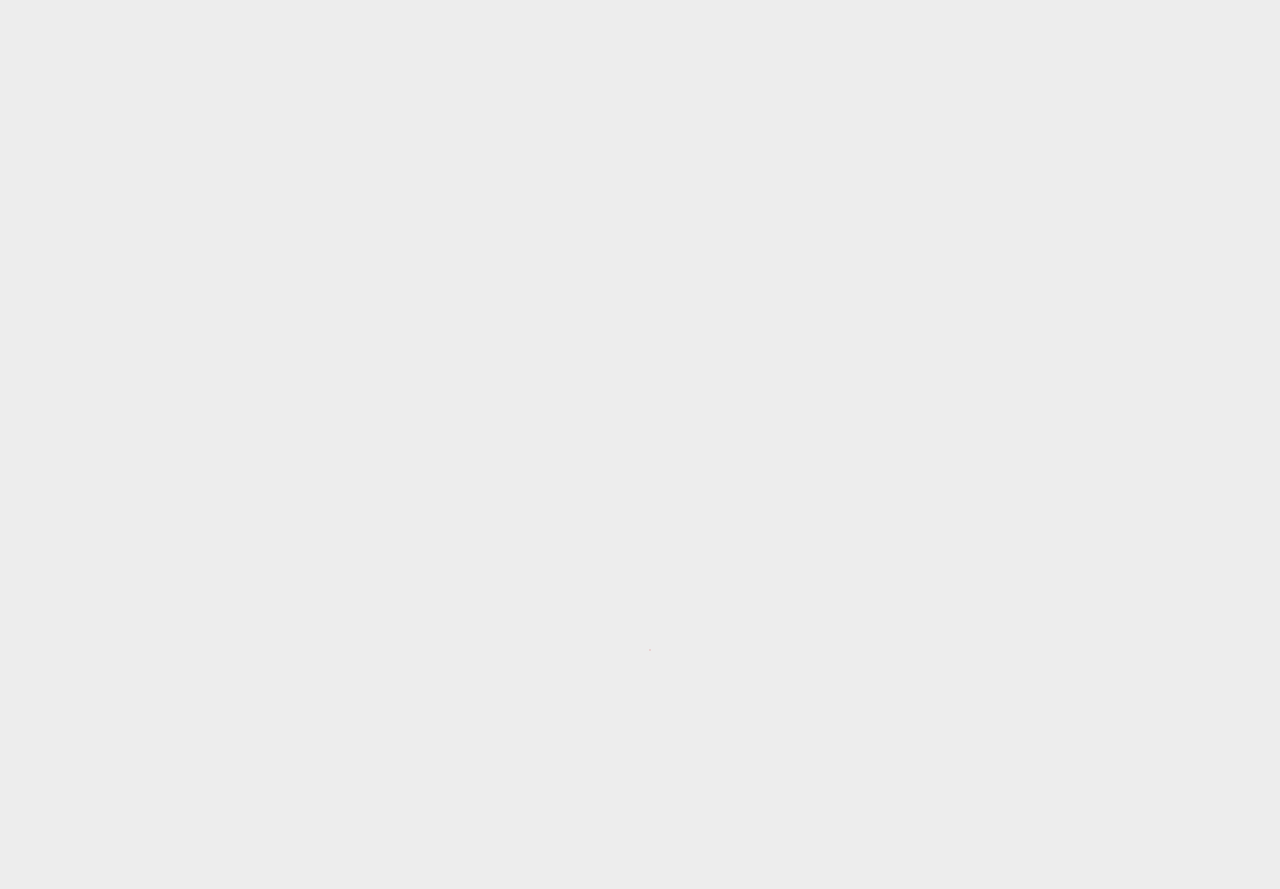Please determine the main heading text of this webpage.

Kano Govt releases over N1bn for two state owned varsities